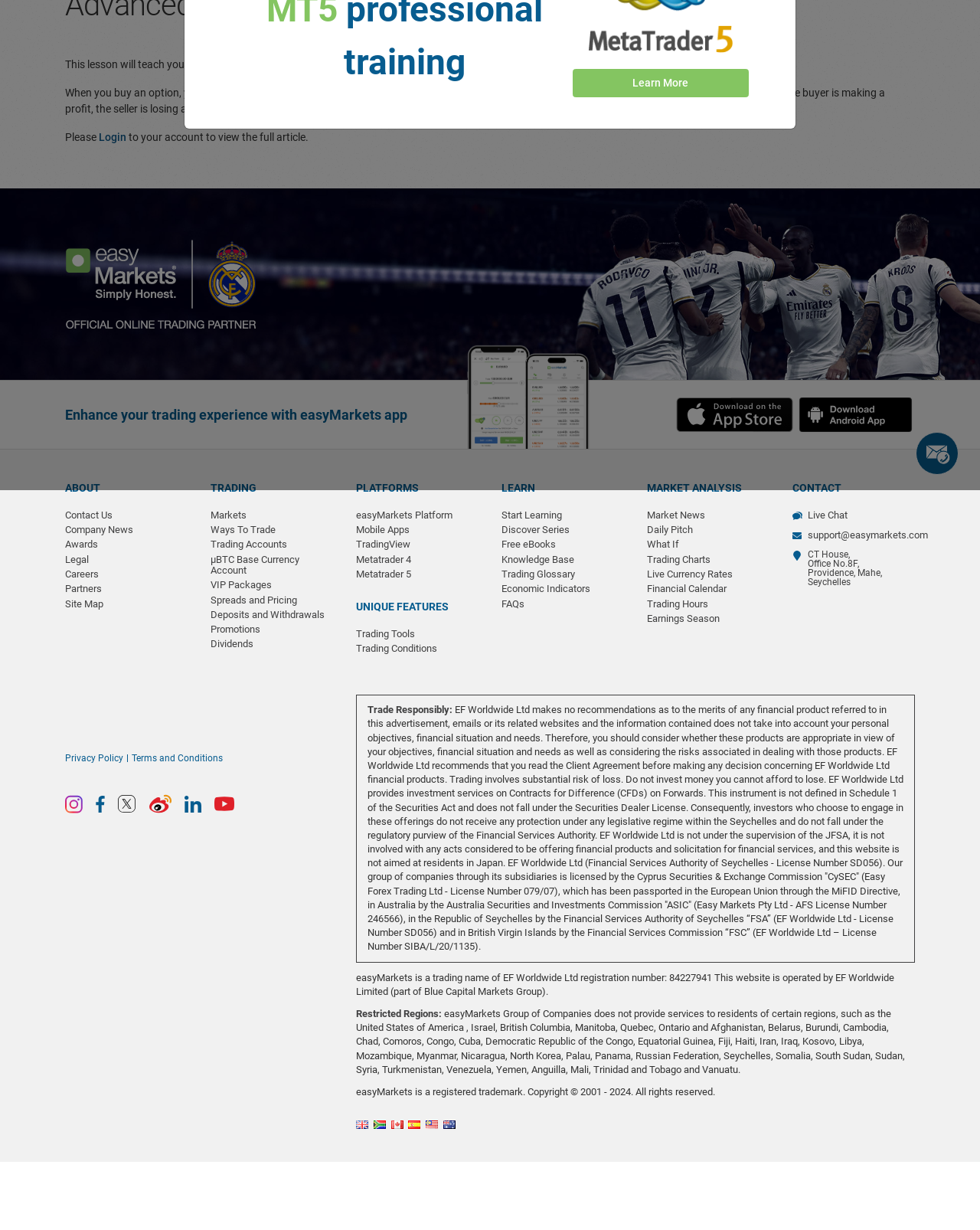Using the provided element description "login", determine the bounding box coordinates of the UI element.

[0.586, 0.02, 0.611, 0.029]